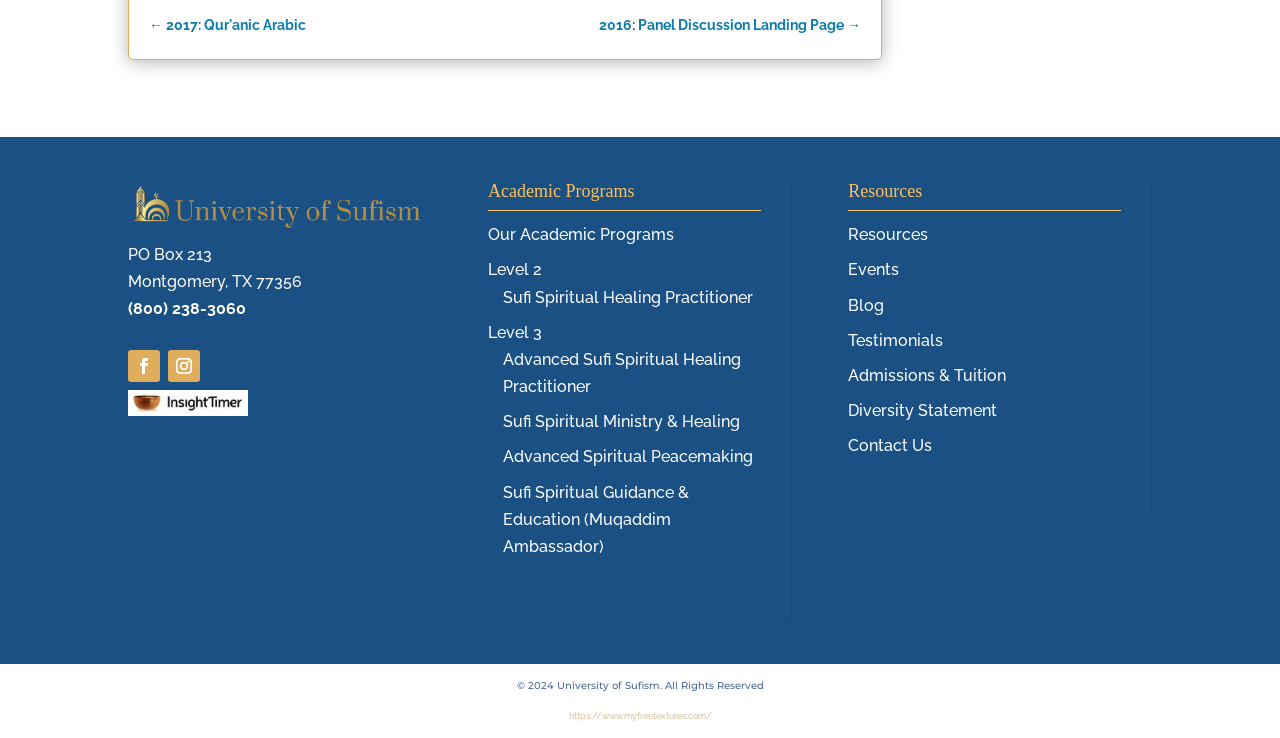Identify the bounding box coordinates of the area that should be clicked in order to complete the given instruction: "Visit the Blog". The bounding box coordinates should be four float numbers between 0 and 1, i.e., [left, top, right, bottom].

[0.663, 0.4, 0.691, 0.426]